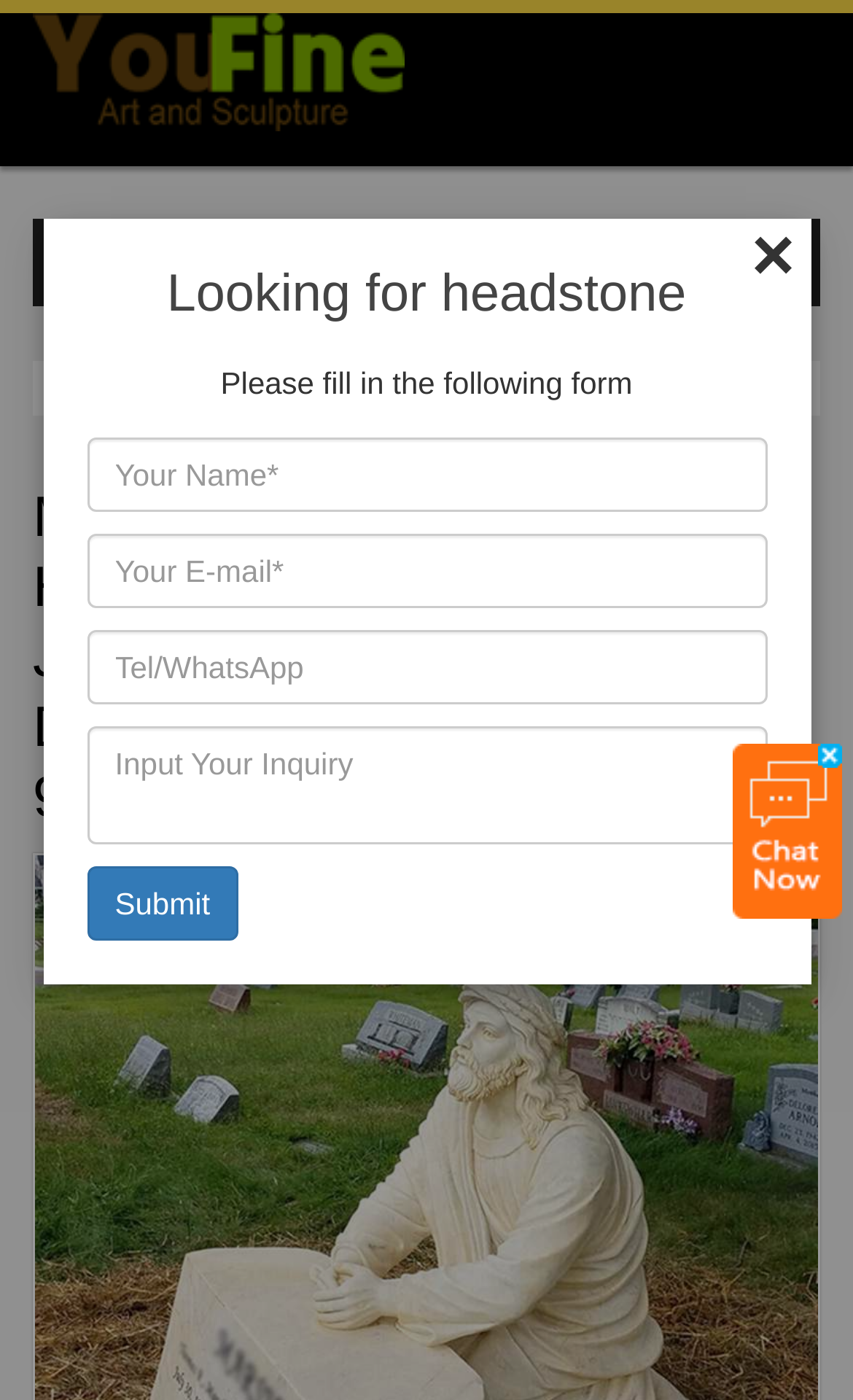What is the theme of the headstone design?
Kindly give a detailed and elaborate answer to the question.

The presence of a link with the text 'Religious' and the heading 'MARBLE CATHOLIC HEADSTONE CUSTOM JESUS PRAYER STATUE DESIGN SUPPLIER MOKK-992' suggests that the theme of the headstone design is religious, specifically Catholic.